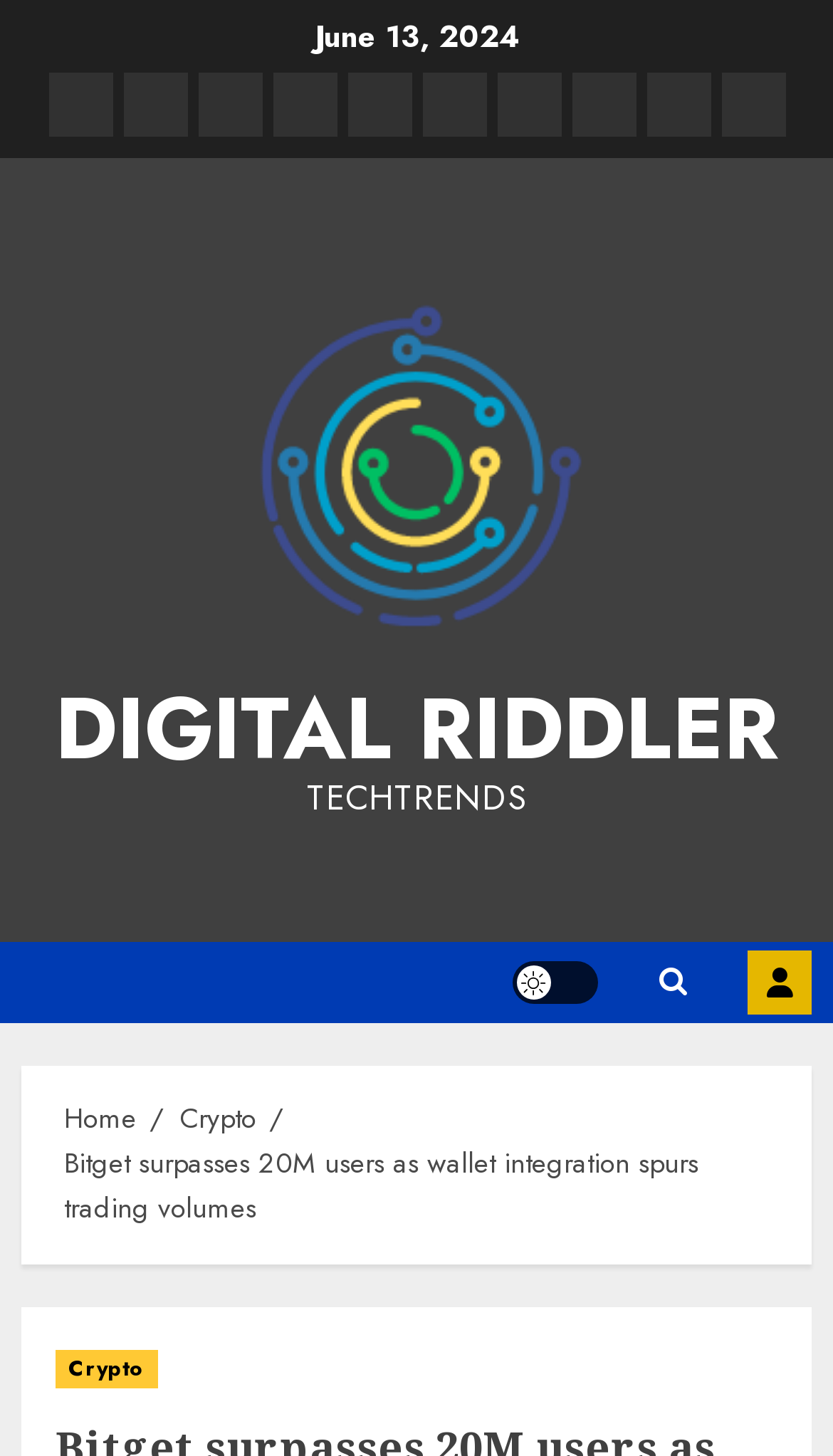What categories are available in the top menu?
Could you please answer the question thoroughly and with as much detail as possible?

I found the categories by looking at the top menu, where there are links to different categories, including Home, Technology, Crypto, Finance, Business, Autos, Health, Science, Blog, and Contact.